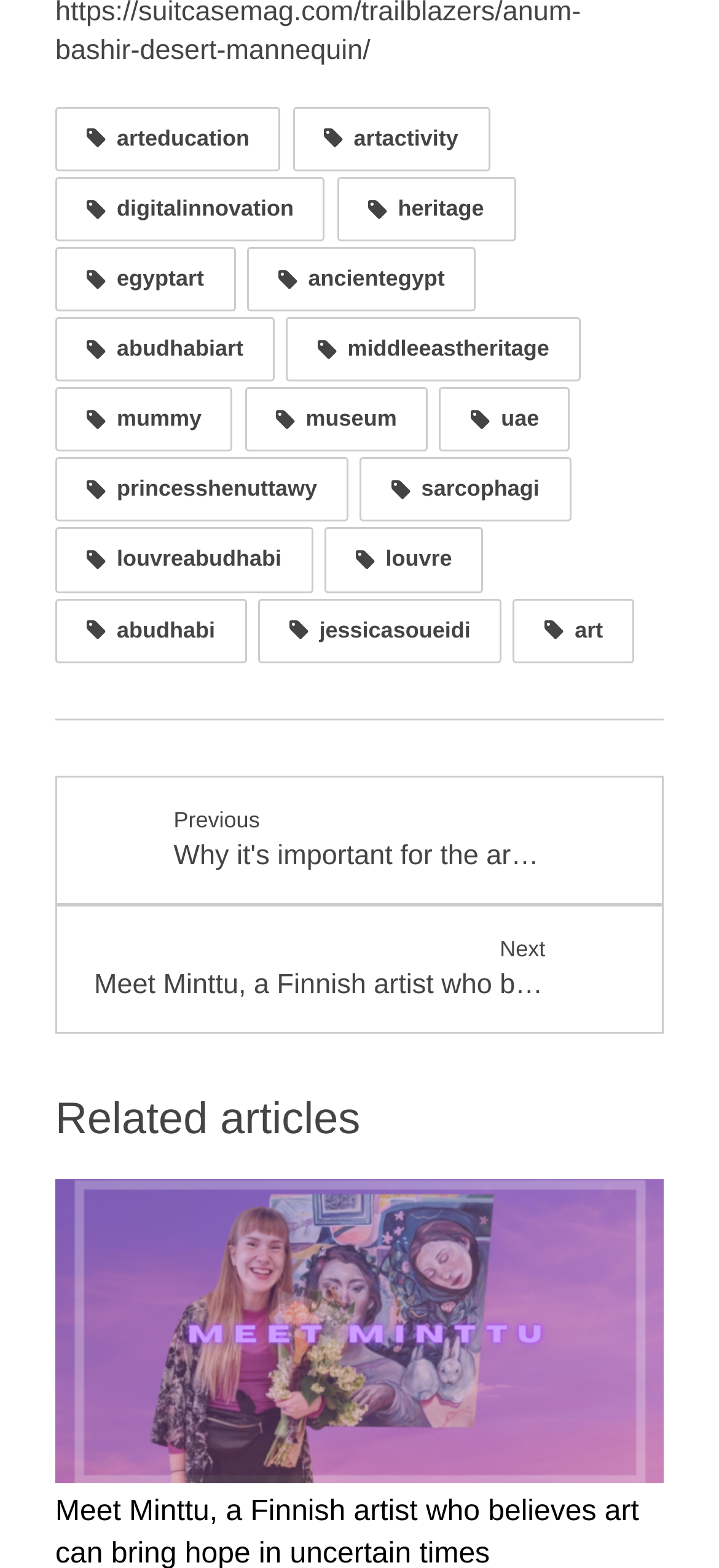Kindly determine the bounding box coordinates for the area that needs to be clicked to execute this instruction: "Click on art education".

[0.077, 0.068, 0.391, 0.109]